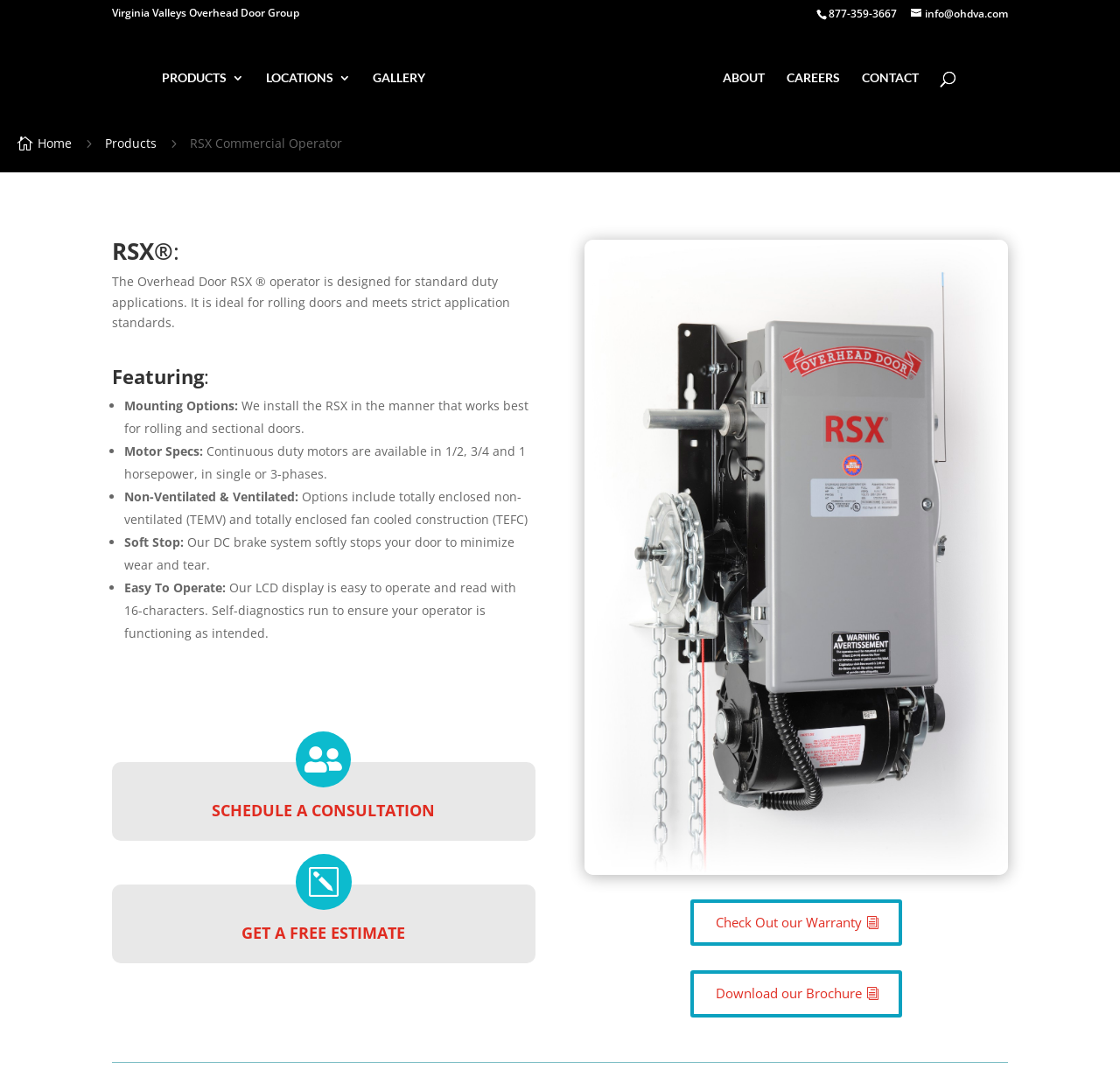Please determine the bounding box coordinates of the element to click in order to execute the following instruction: "Send an email to info@ohdva.com". The coordinates should be four float numbers between 0 and 1, specified as [left, top, right, bottom].

[0.813, 0.006, 0.9, 0.019]